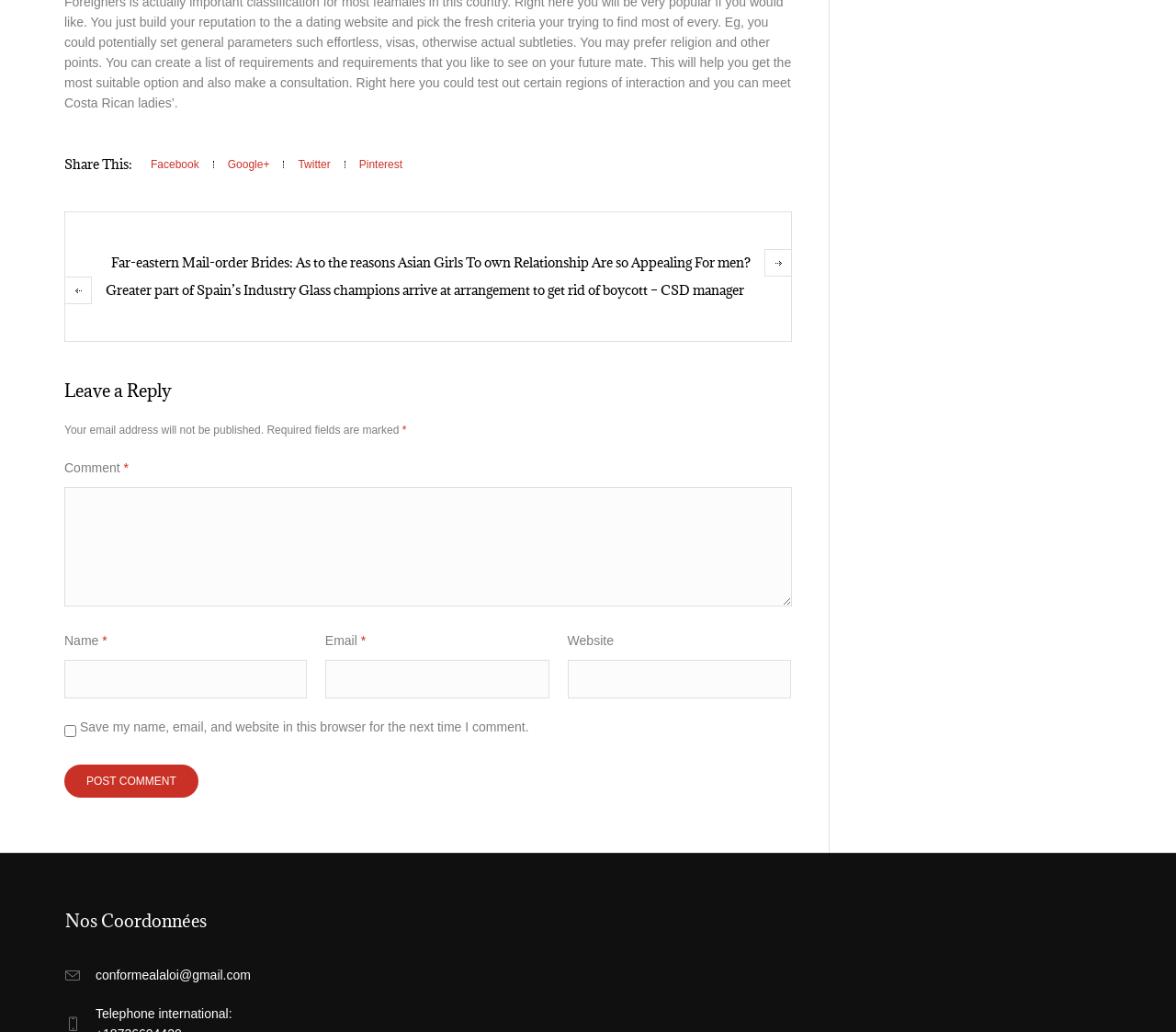How many social media links are available?
Using the image, elaborate on the answer with as much detail as possible.

I found the social media links under the complementary element with ID 176. There are four link elements with text 'Facebook', 'Google+', 'Twitter', and 'Pinterest'. Therefore, there are four social media links available.